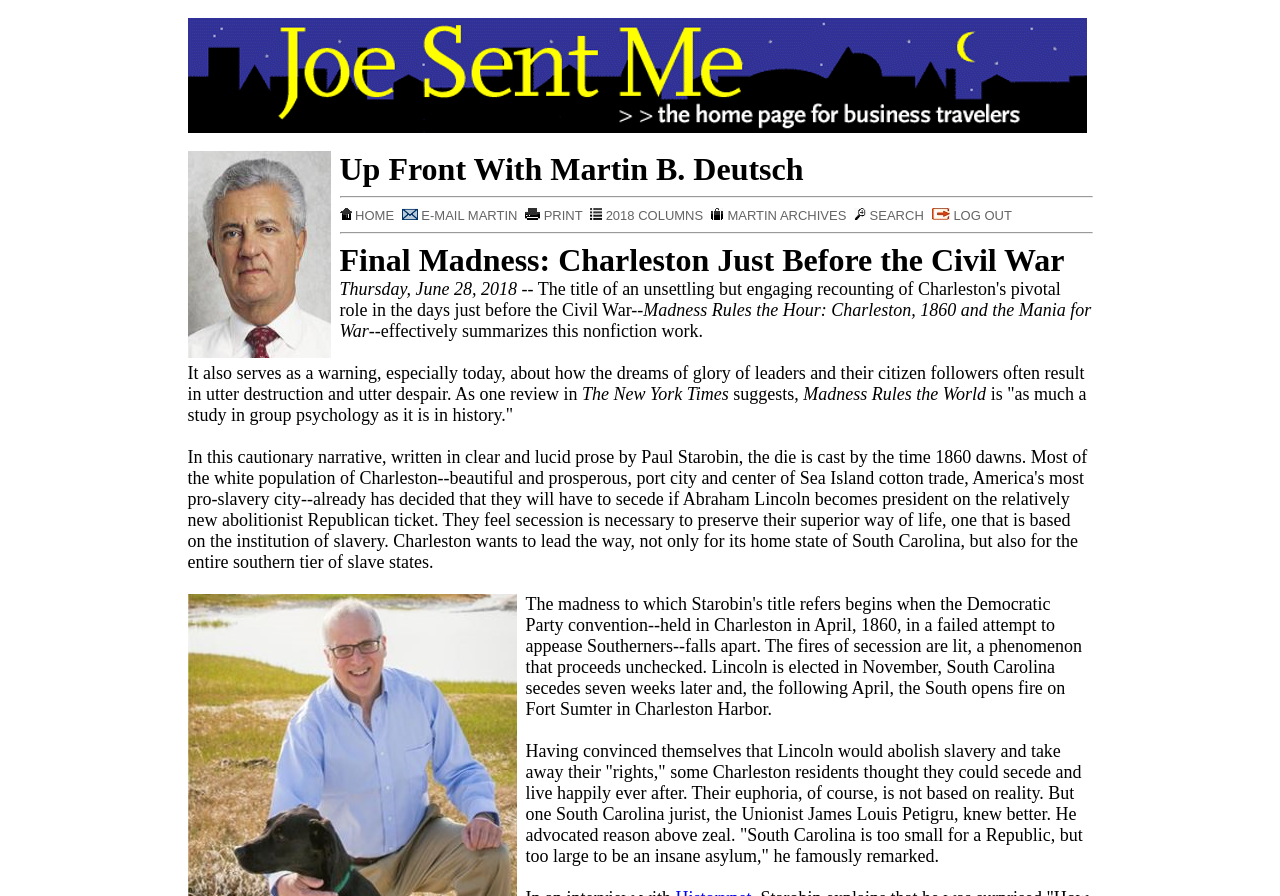Determine the bounding box coordinates of the element that should be clicked to execute the following command: "Click on the SEARCH link".

[0.667, 0.232, 0.722, 0.249]